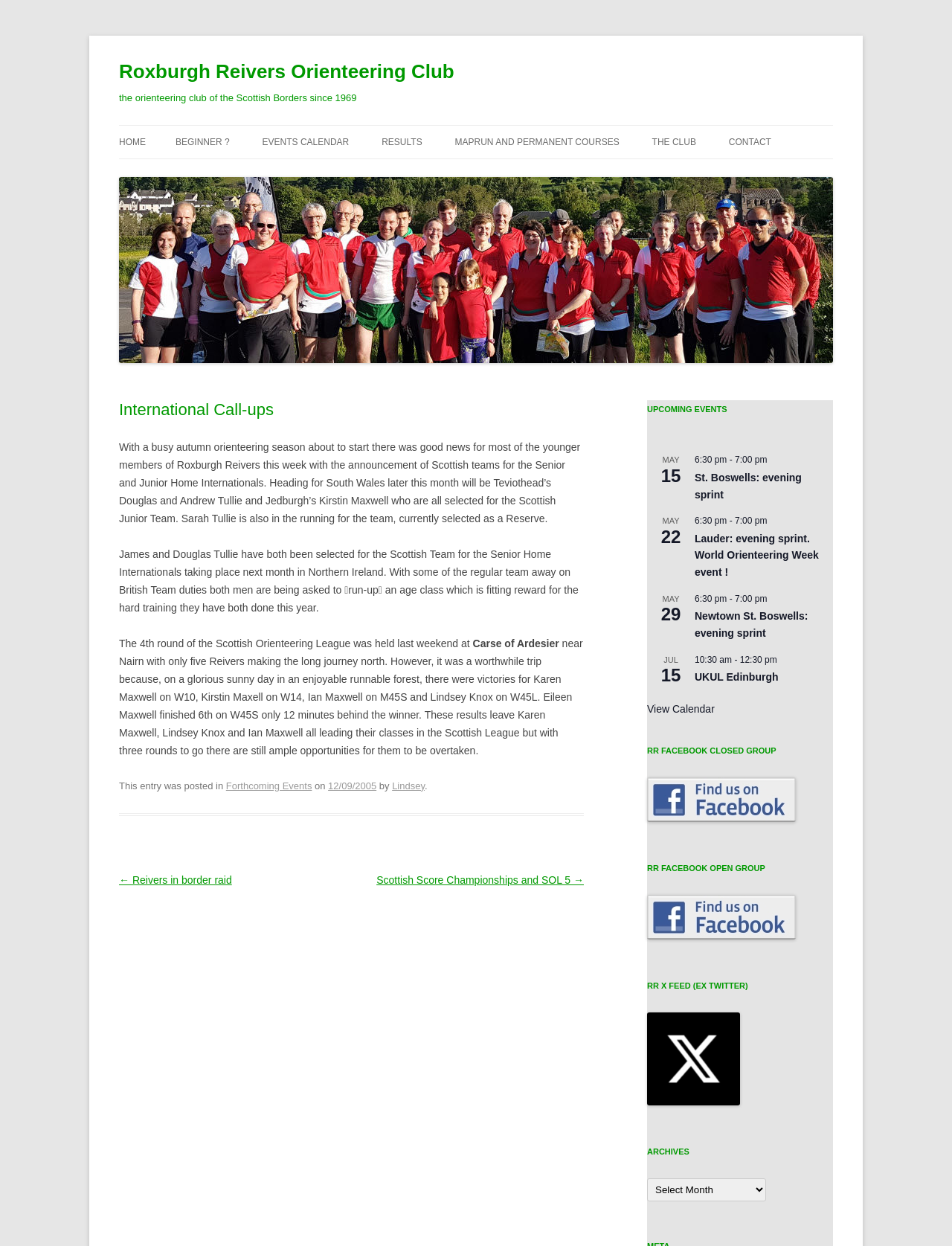Identify and provide the main heading of the webpage.

Roxburgh Reivers Orienteering Club